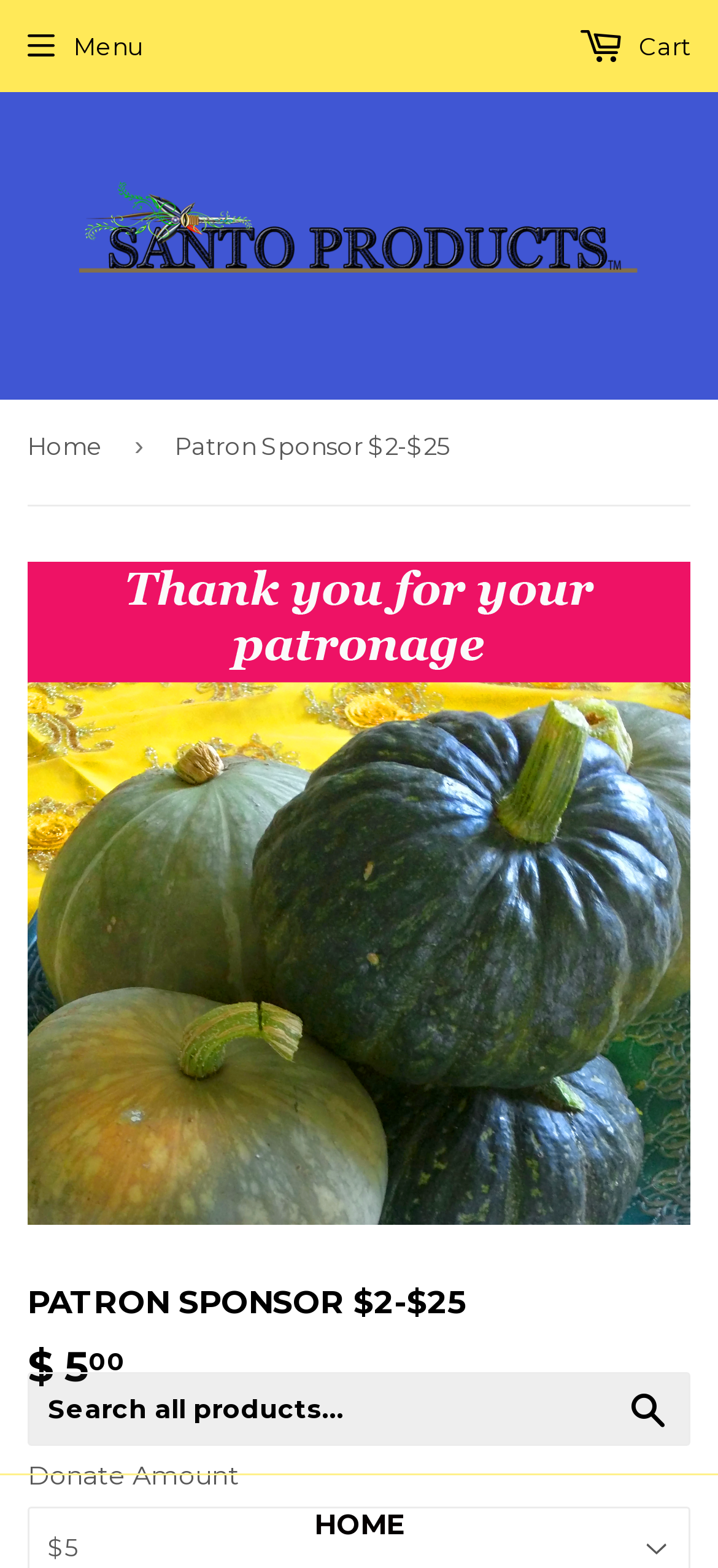What is the name of the product being sponsored?
Please provide a single word or phrase answer based on the image.

Santo Products